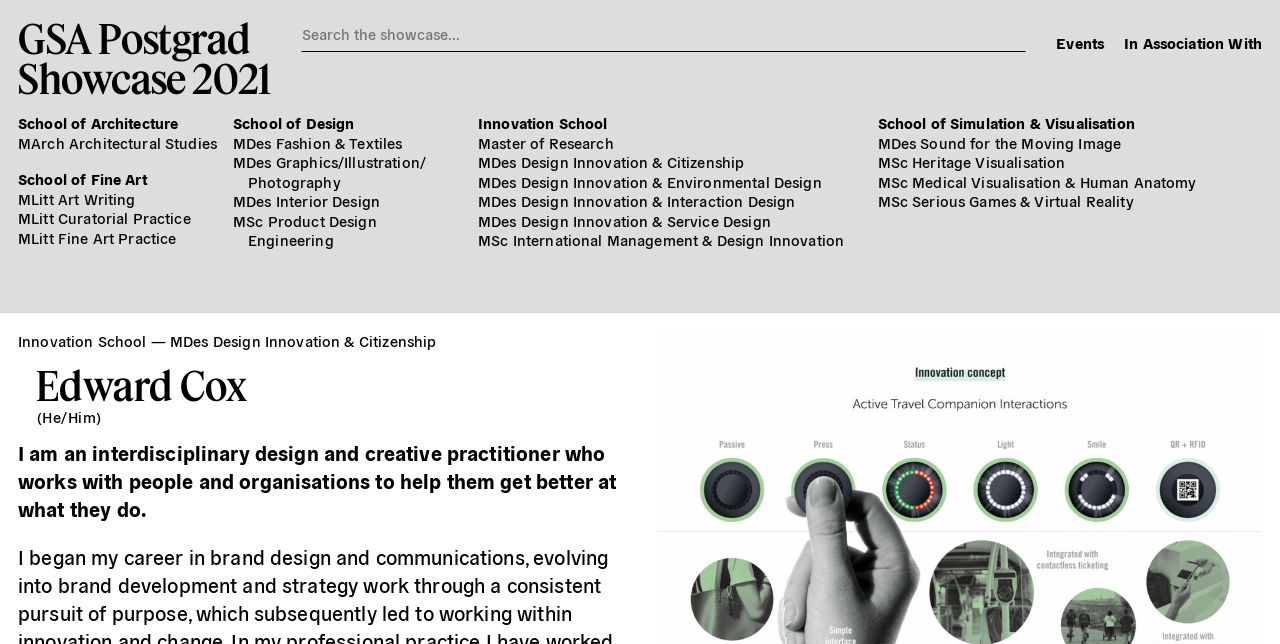How many schools are listed?
Relying on the image, give a concise answer in one word or a brief phrase.

5